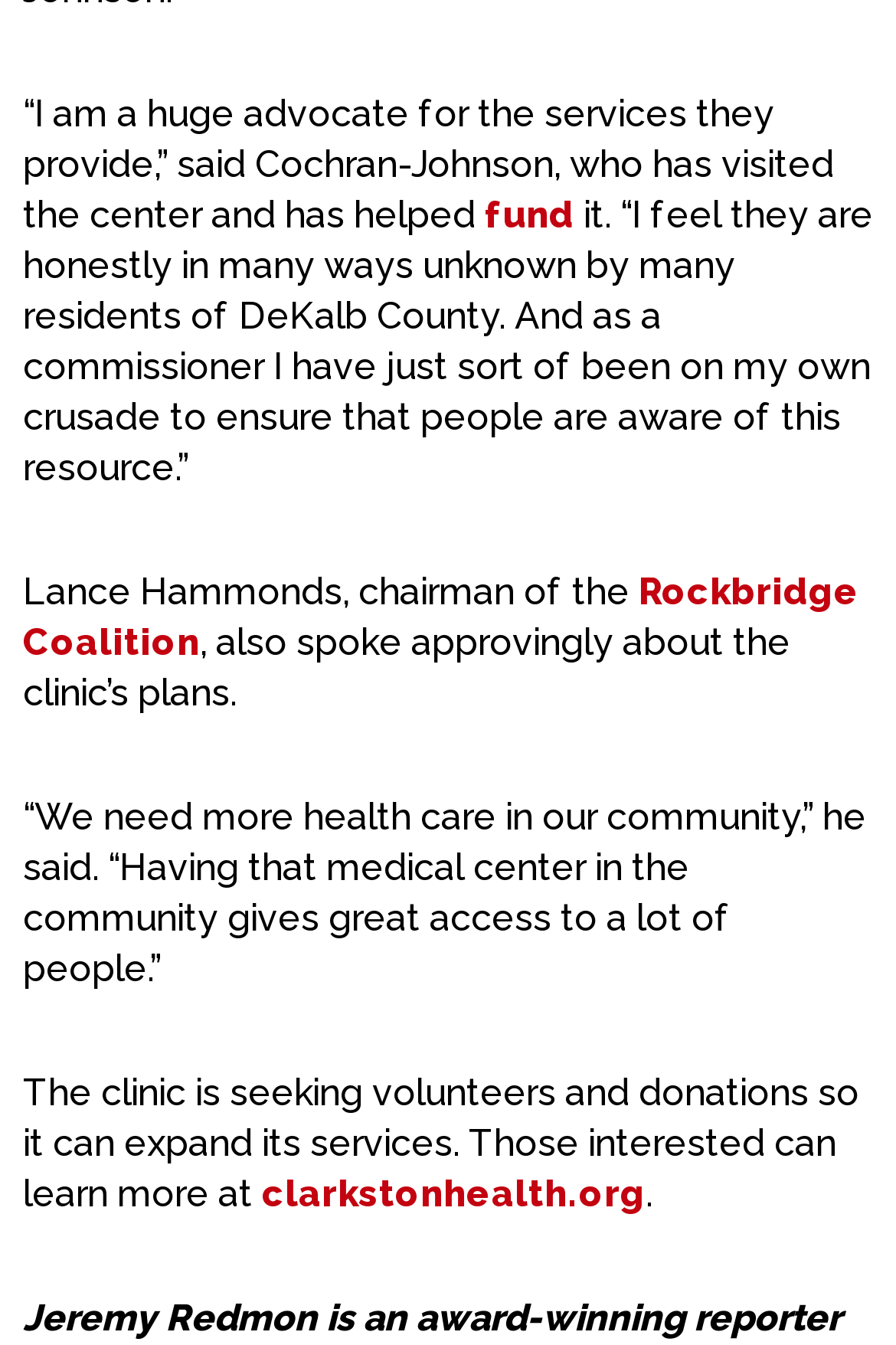Please provide the bounding box coordinates in the format (top-left x, top-left y, bottom-right x, bottom-right y). Remember, all values are floating point numbers between 0 and 1. What is the bounding box coordinate of the region described as: Rockbridge Coalition

[0.026, 0.424, 0.959, 0.494]